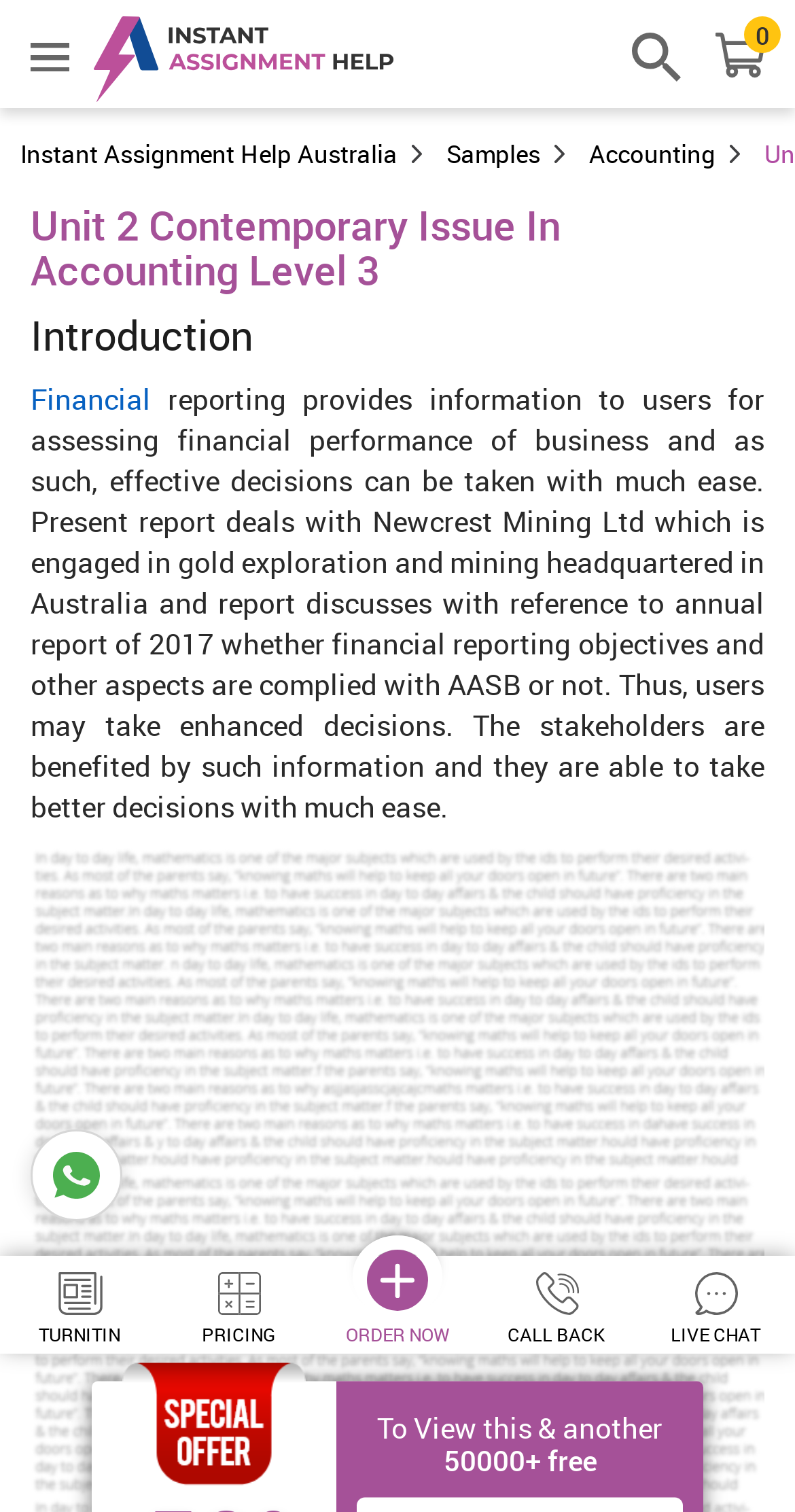Please identify the bounding box coordinates of the element's region that should be clicked to execute the following instruction: "Check pricing". The bounding box coordinates must be four float numbers between 0 and 1, i.e., [left, top, right, bottom].

[0.208, 0.841, 0.392, 0.891]